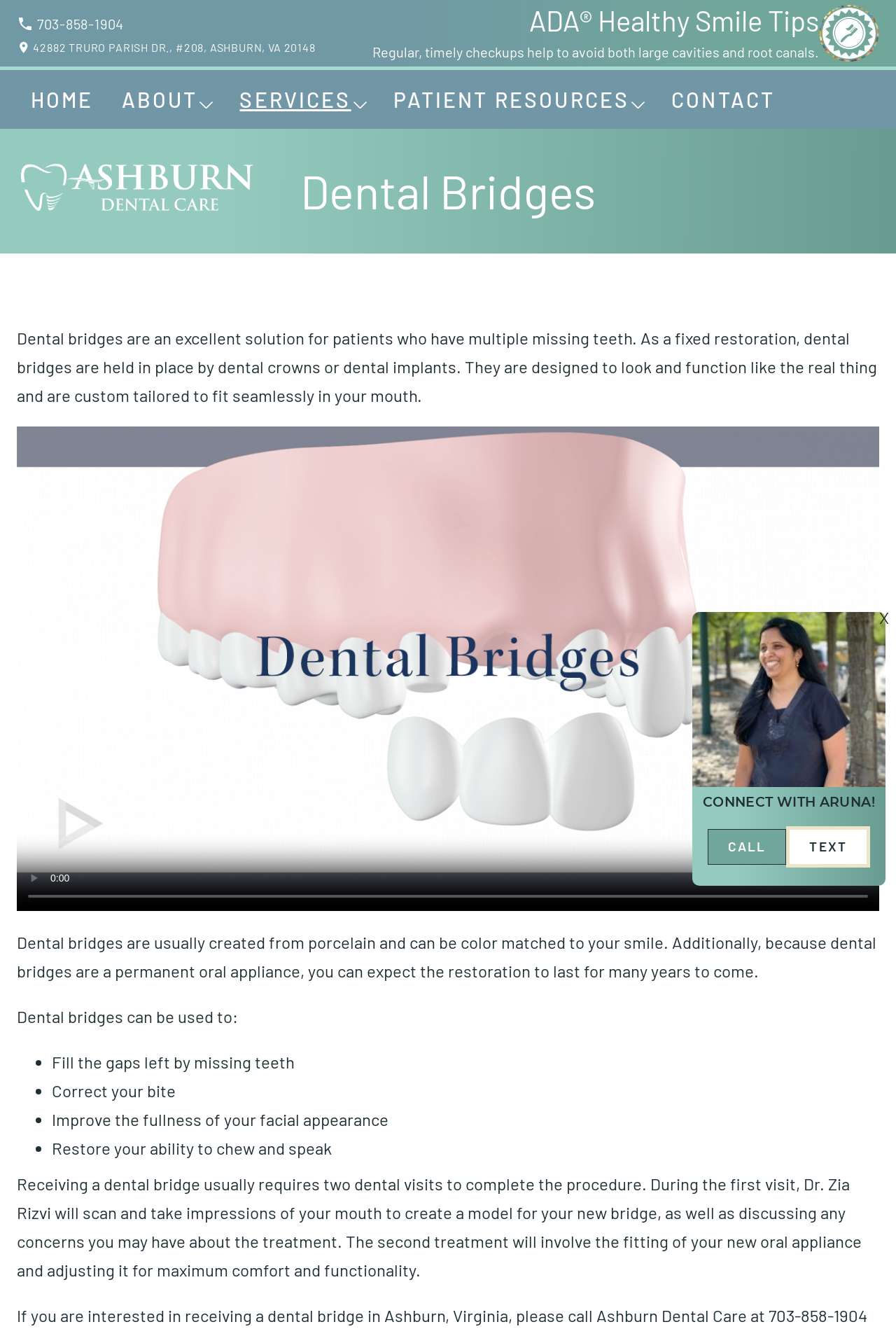Give a concise answer of one word or phrase to the question: 
What is the purpose of dental bridges?

To fill gaps, correct bite, improve facial appearance, and restore chewing and speaking ability